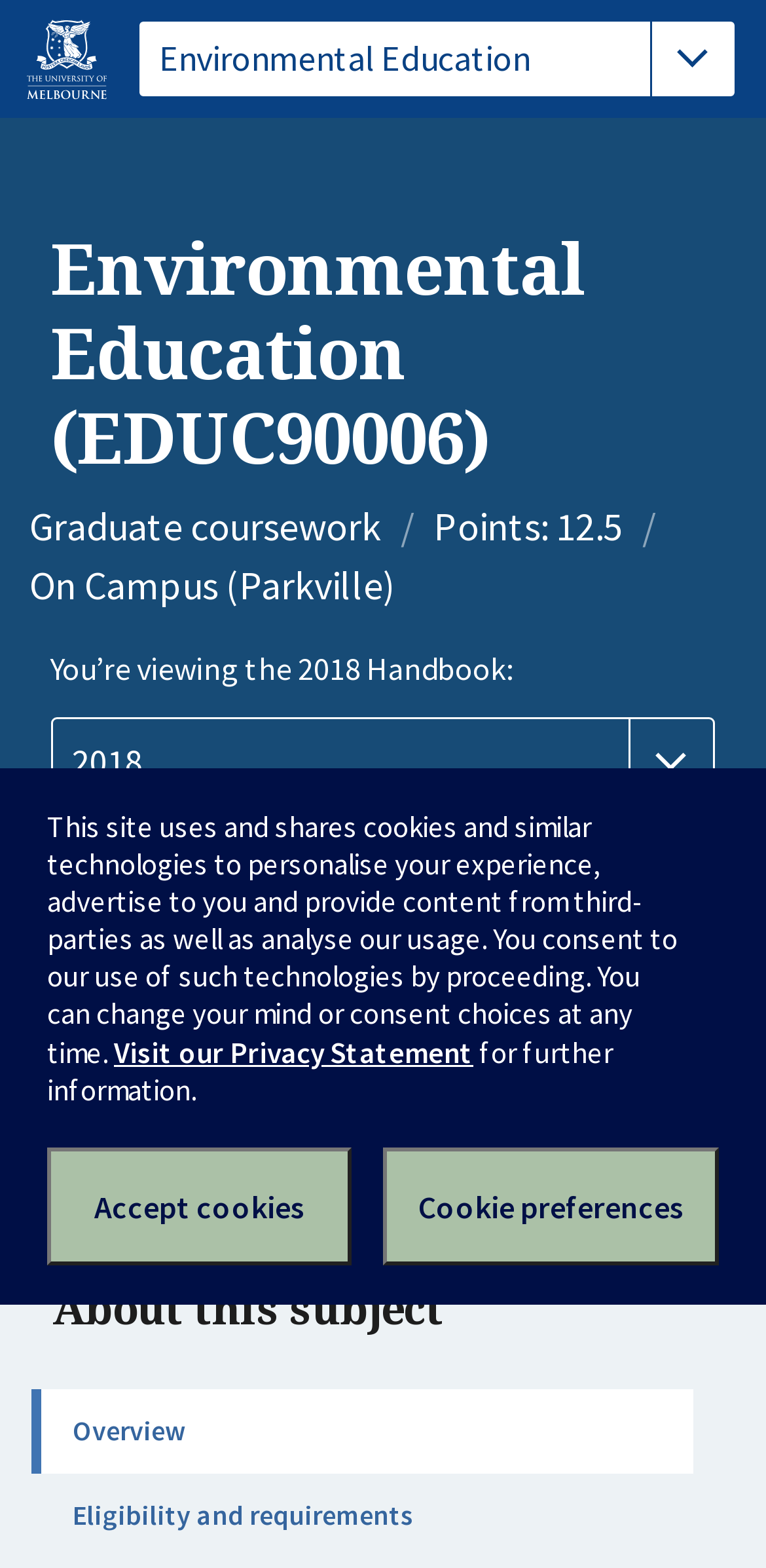Pinpoint the bounding box coordinates of the element you need to click to execute the following instruction: "go to The University of Melbourne homepage". The bounding box should be represented by four float numbers between 0 and 1, in the format [left, top, right, bottom].

[0.021, 0.005, 0.154, 0.07]